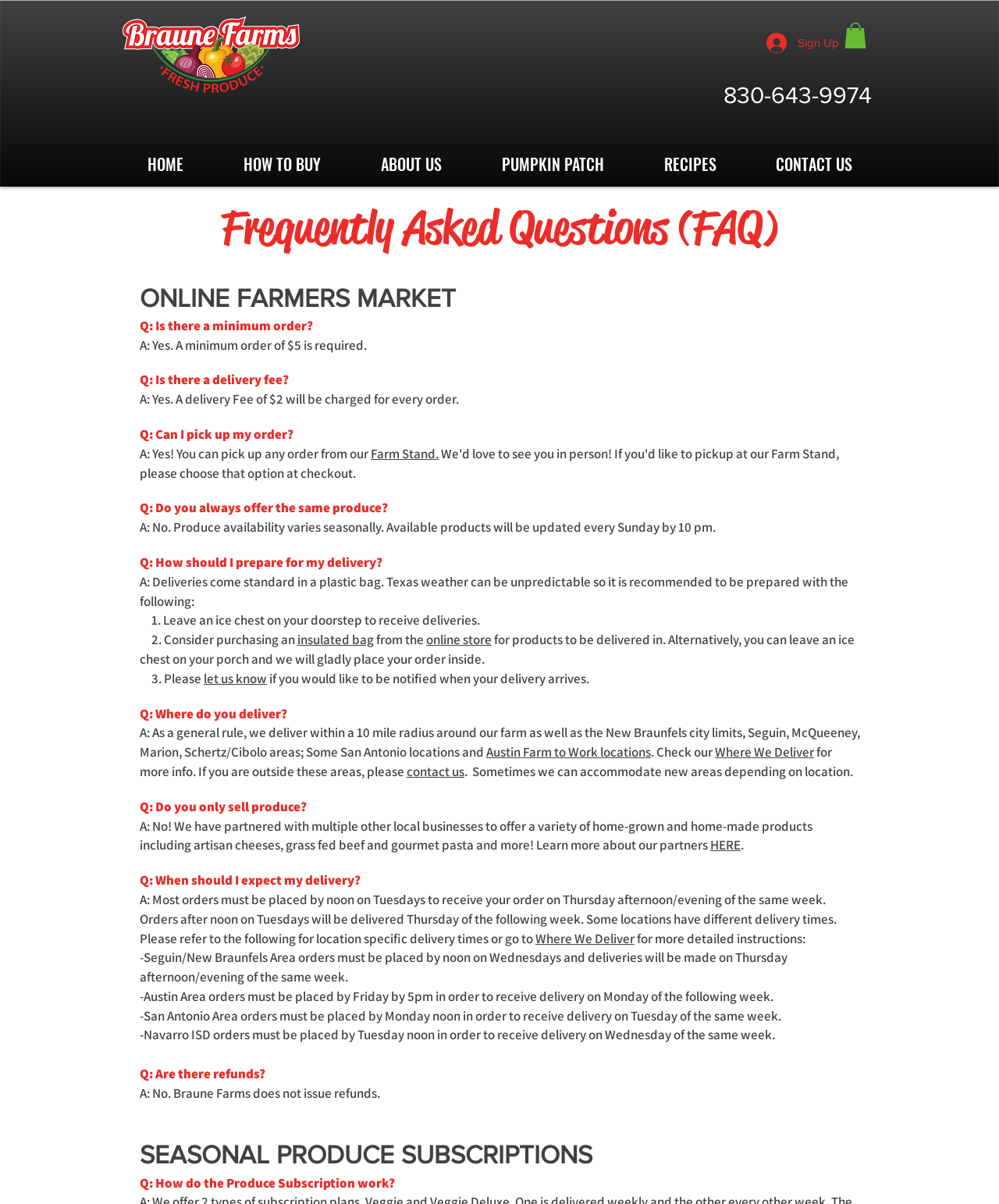What is the minimum order required?
Please provide a comprehensive answer based on the contents of the image.

According to the FAQ section, the answer to the question 'Q: Is there a minimum order?' is 'A: Yes. A minimum order of $5 is required.'